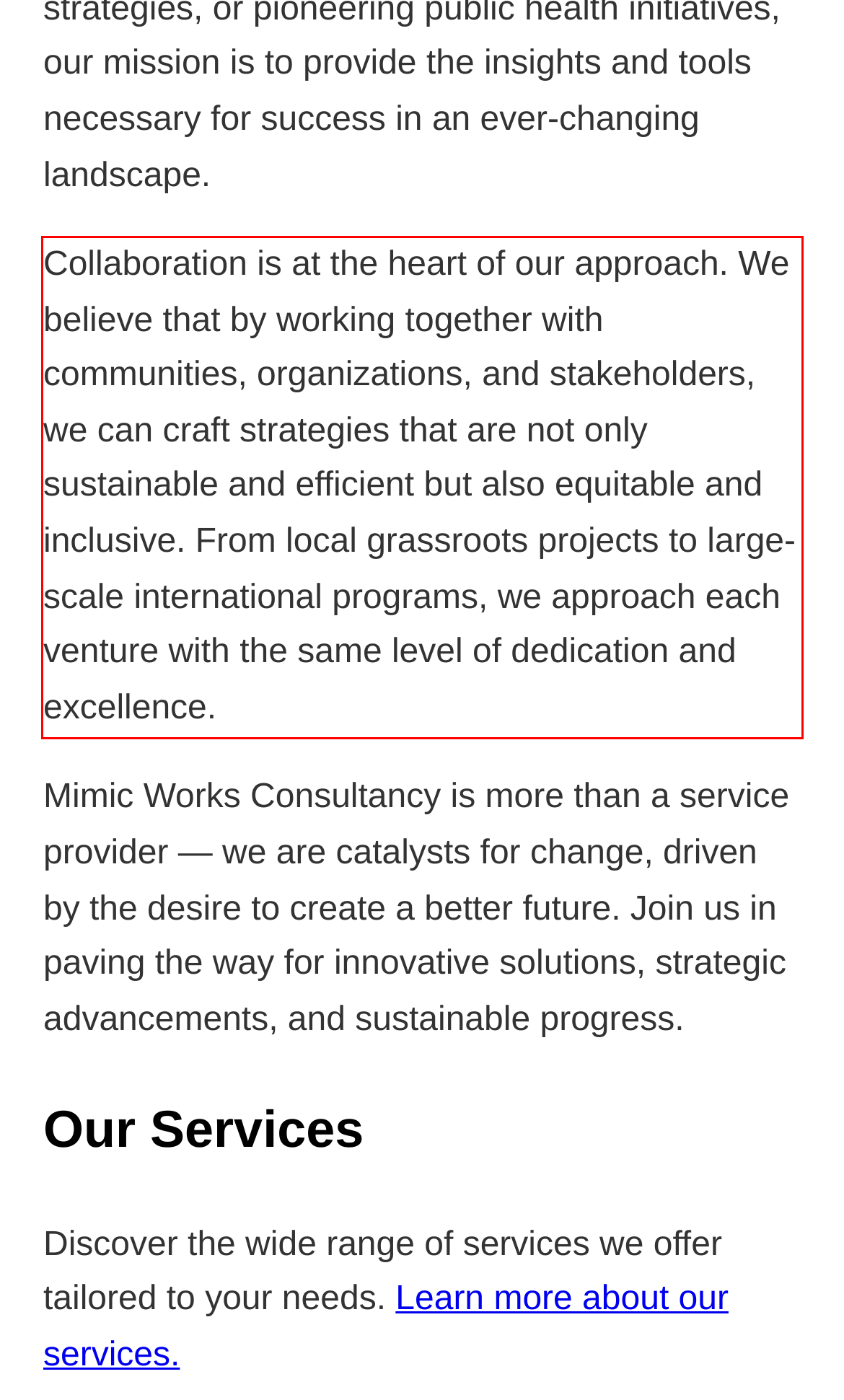Using the provided screenshot of a webpage, recognize the text inside the red rectangle bounding box by performing OCR.

Collaboration is at the heart of our approach. We believe that by working together with communities, organizations, and stakeholders, we can craft strategies that are not only sustainable and efficient but also equitable and inclusive. From local grassroots projects to large-scale international programs, we approach each venture with the same level of dedication and excellence.